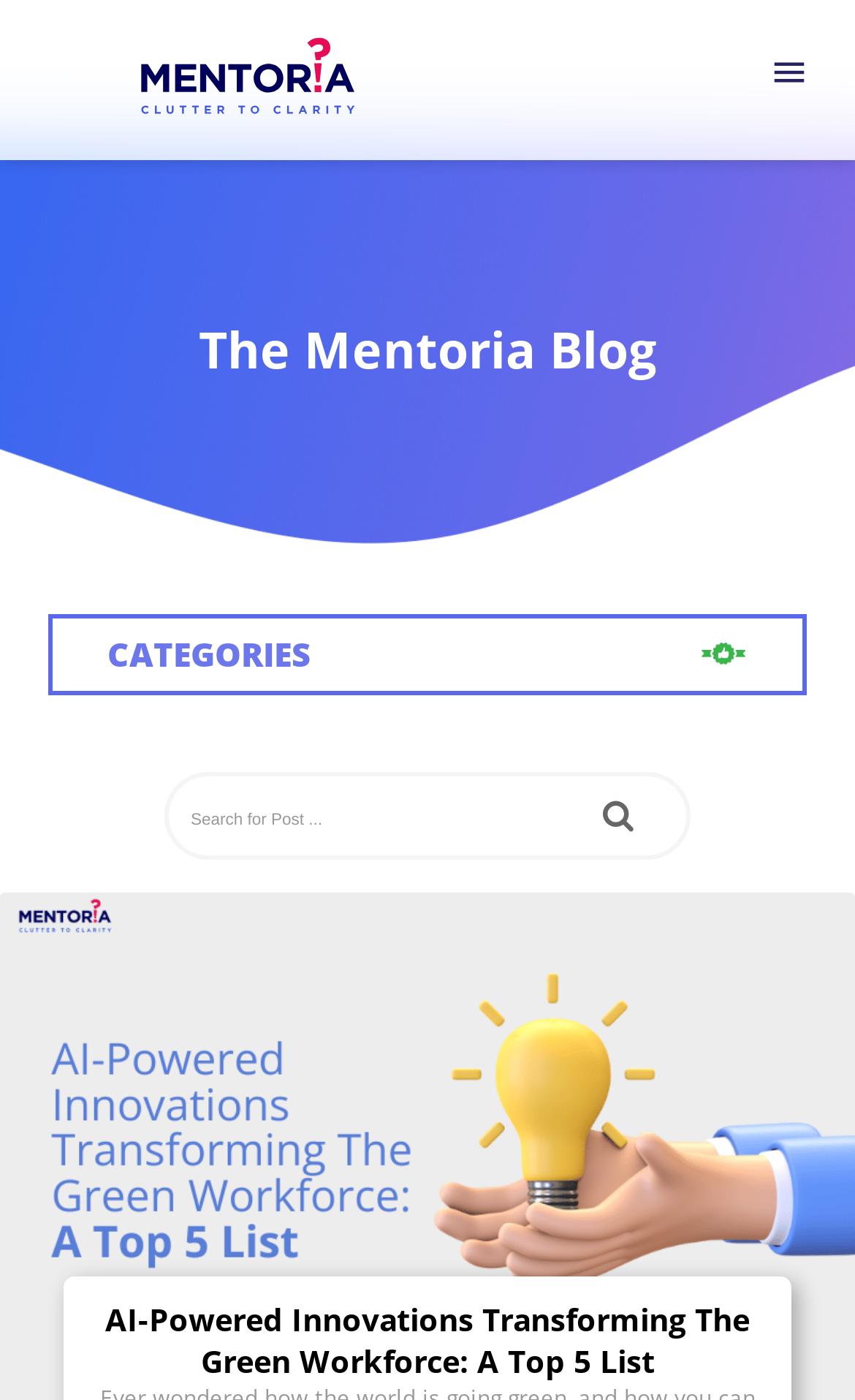How many categories are listed?
Refer to the image and provide a one-word or short phrase answer.

One